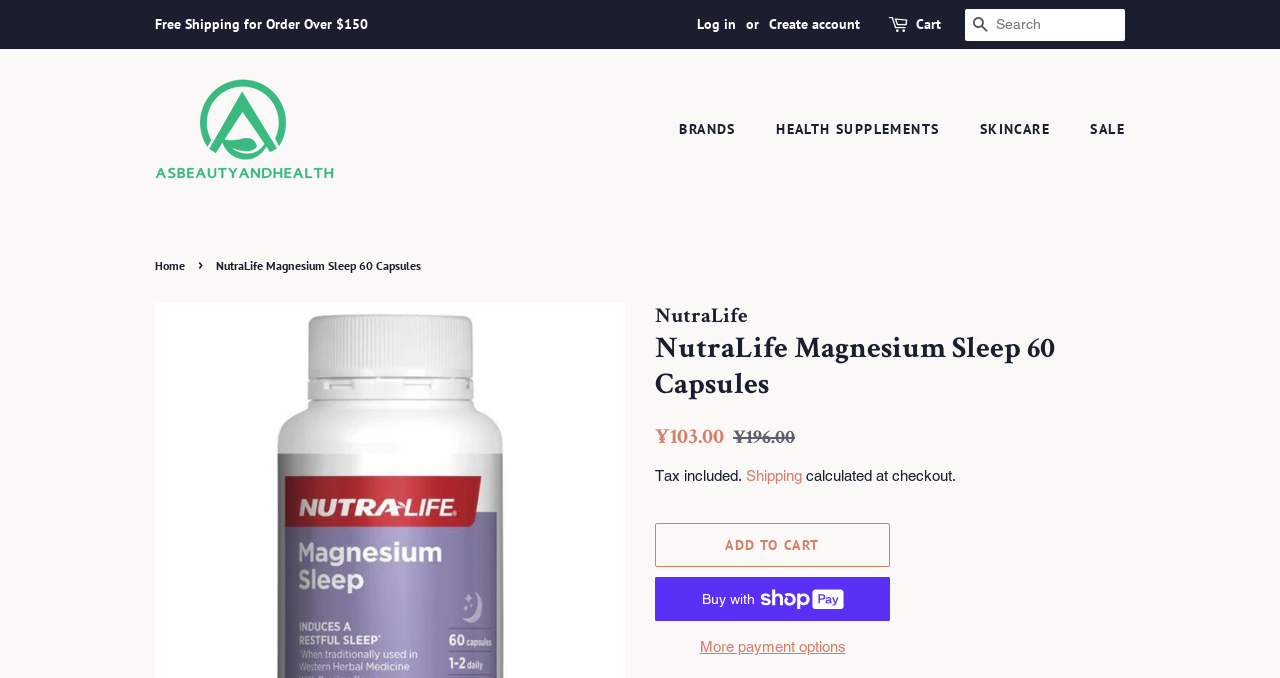Answer the question briefly using a single word or phrase: 
What is the purpose of the search bar?

Search